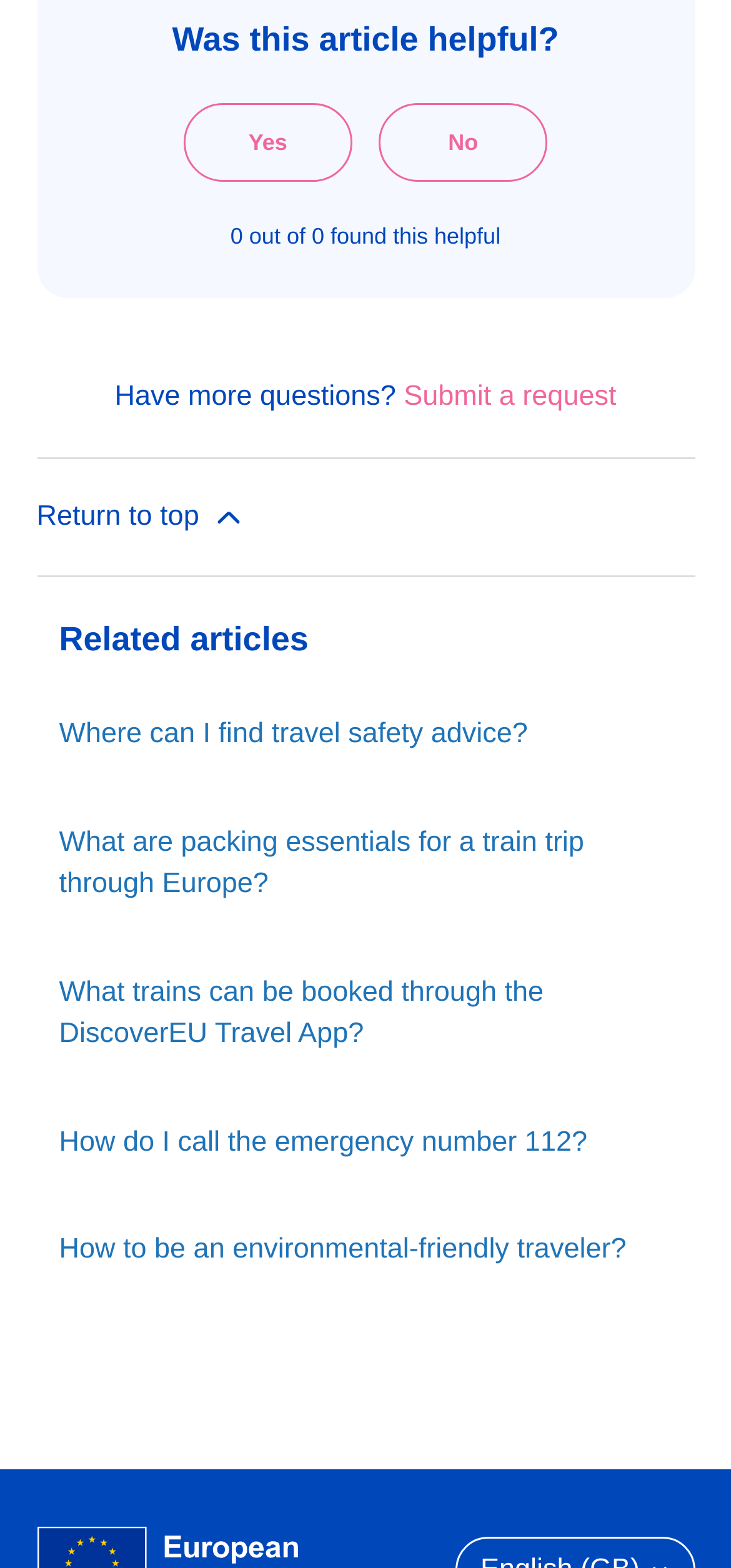Please find and report the bounding box coordinates of the element to click in order to perform the following action: "Click the 'This article was helpful' button". The coordinates should be expressed as four float numbers between 0 and 1, in the format [left, top, right, bottom].

[0.251, 0.066, 0.482, 0.116]